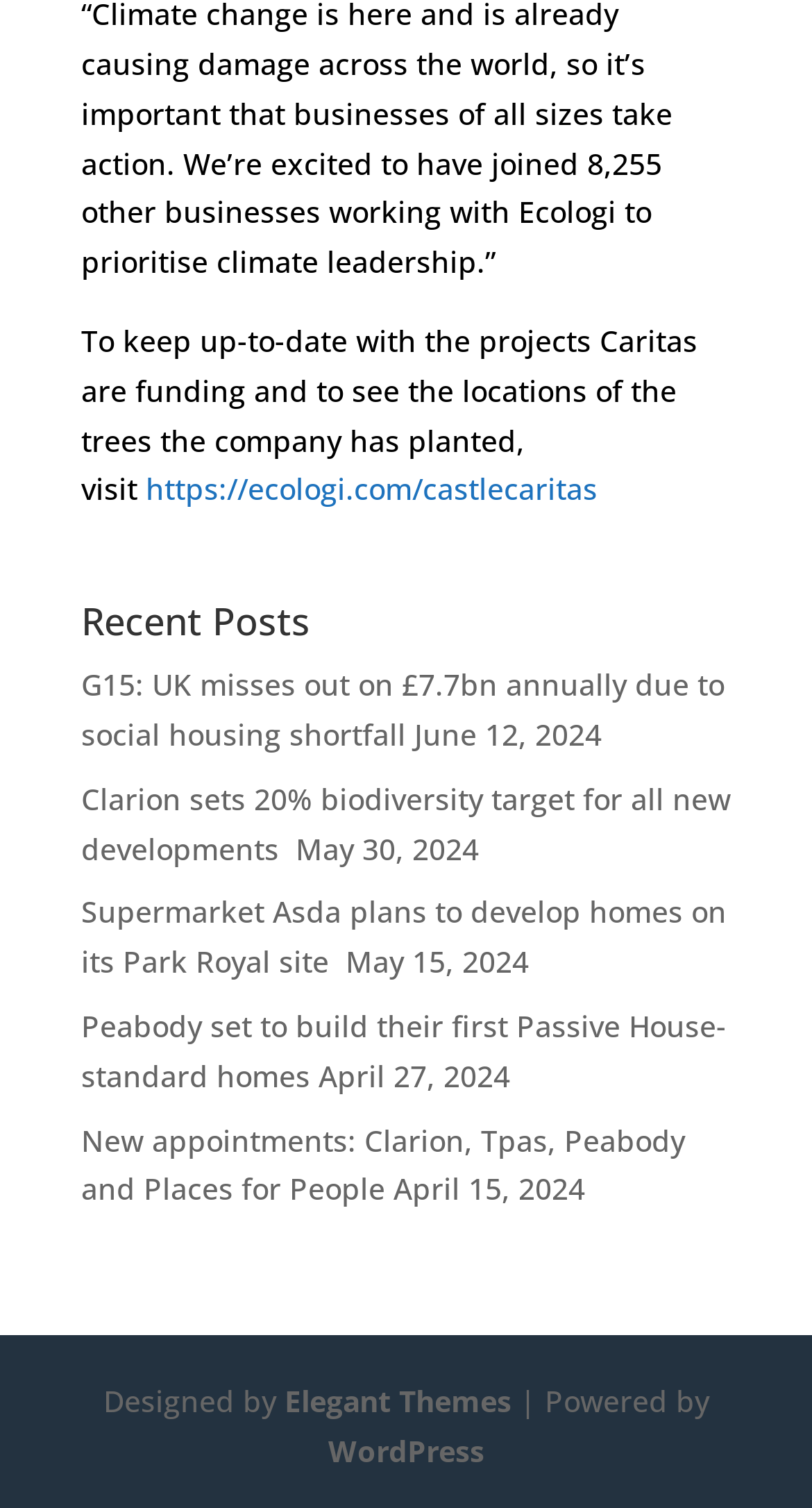Can you identify the bounding box coordinates of the clickable region needed to carry out this instruction: 'go to the WordPress website'? The coordinates should be four float numbers within the range of 0 to 1, stated as [left, top, right, bottom].

[0.404, 0.949, 0.596, 0.975]